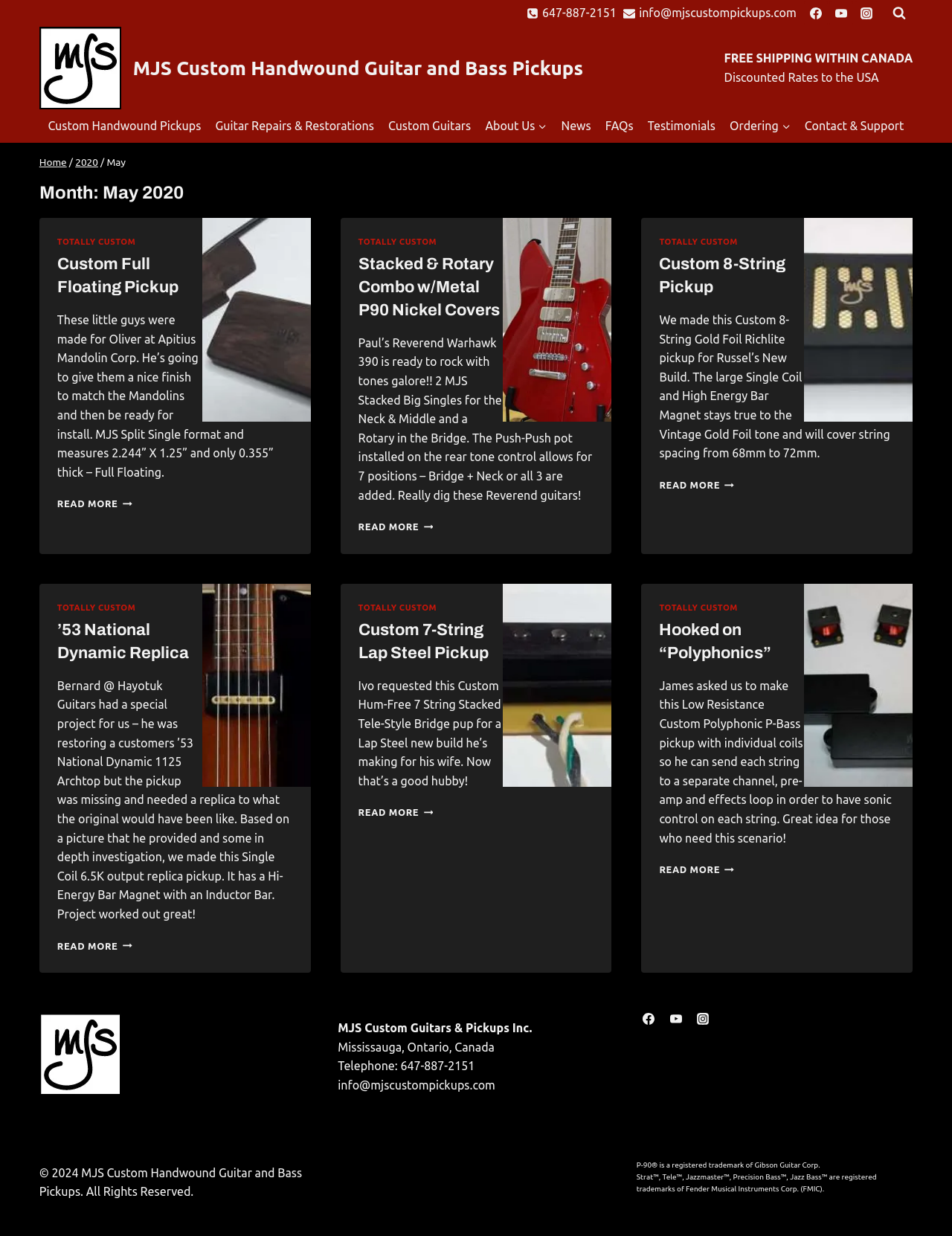What is the purpose of the 'READ MORE' links on the webpage?
Kindly answer the question with as much detail as you can.

The 'READ MORE' links are found at the bottom of each article, and their purpose is to allow users to read more about each custom pickup, likely leading to a more detailed page or description about the pickup.